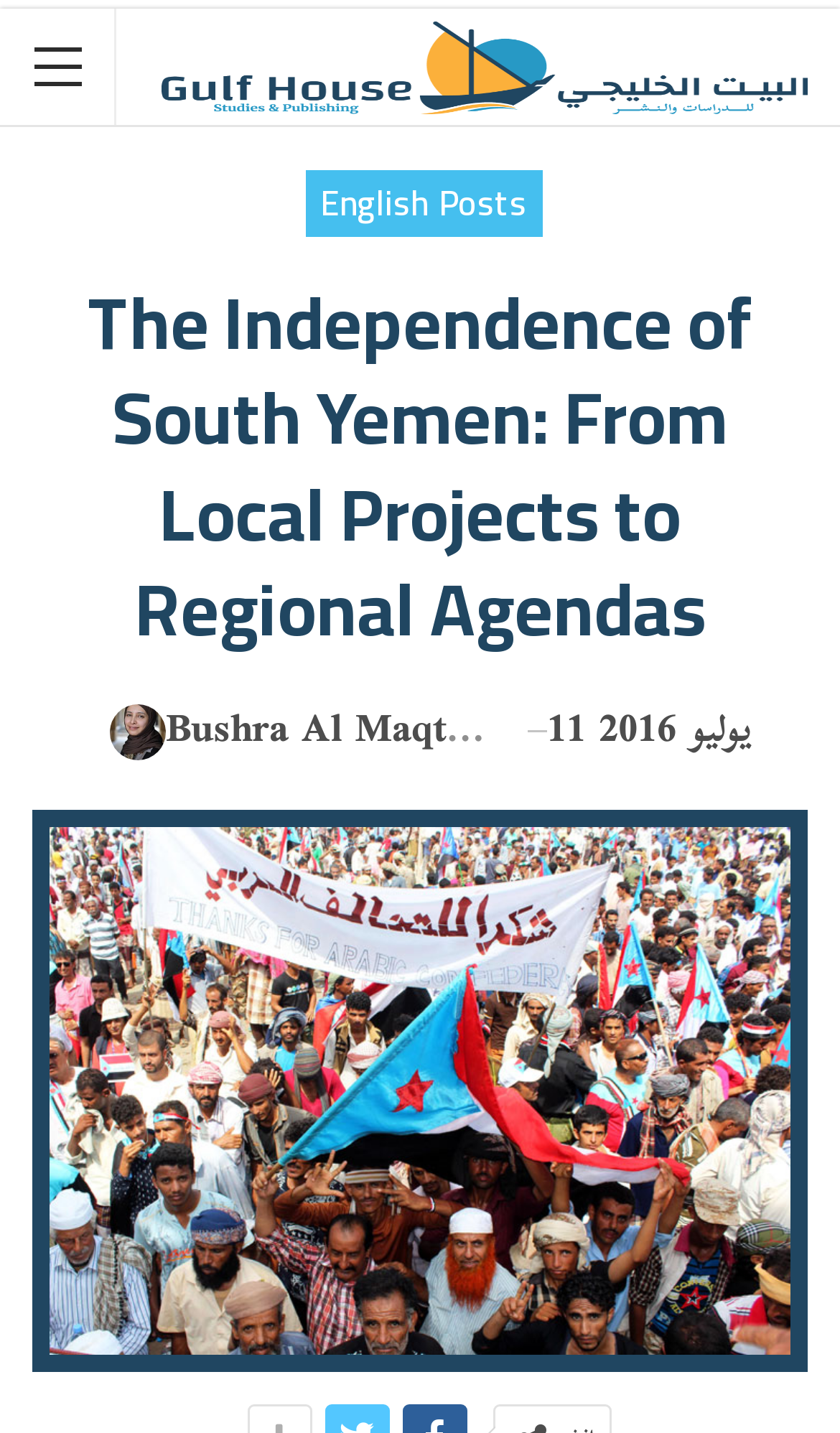What is the author of the article?
Provide a detailed and extensive answer to the question.

I found the author's name by looking at the link element with the text 'Bushra Al Maqtari' which is located below the main heading of the webpage.